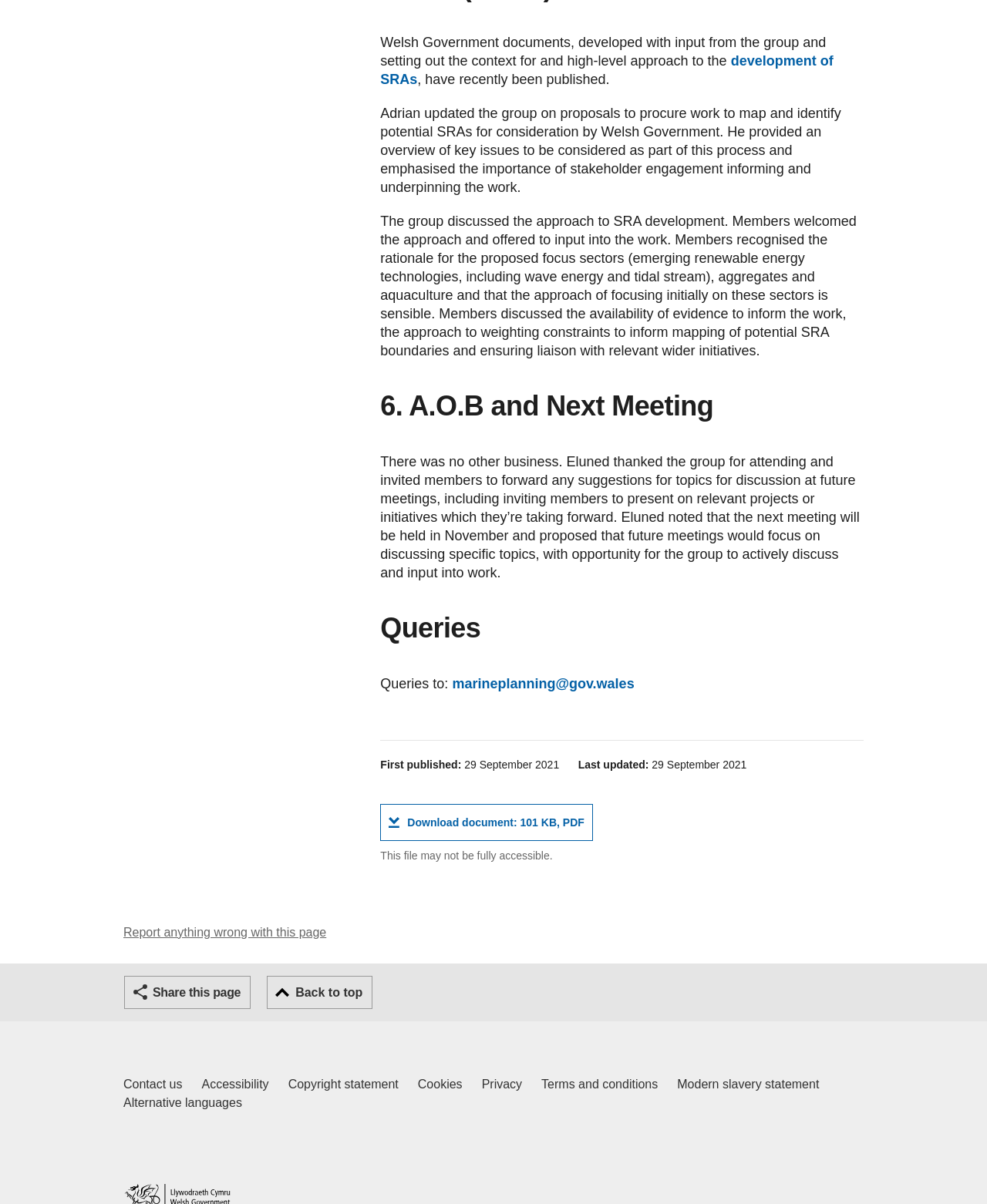Pinpoint the bounding box coordinates of the element you need to click to execute the following instruction: "Go to Macquarie University Home". The bounding box should be represented by four float numbers between 0 and 1, in the format [left, top, right, bottom].

None